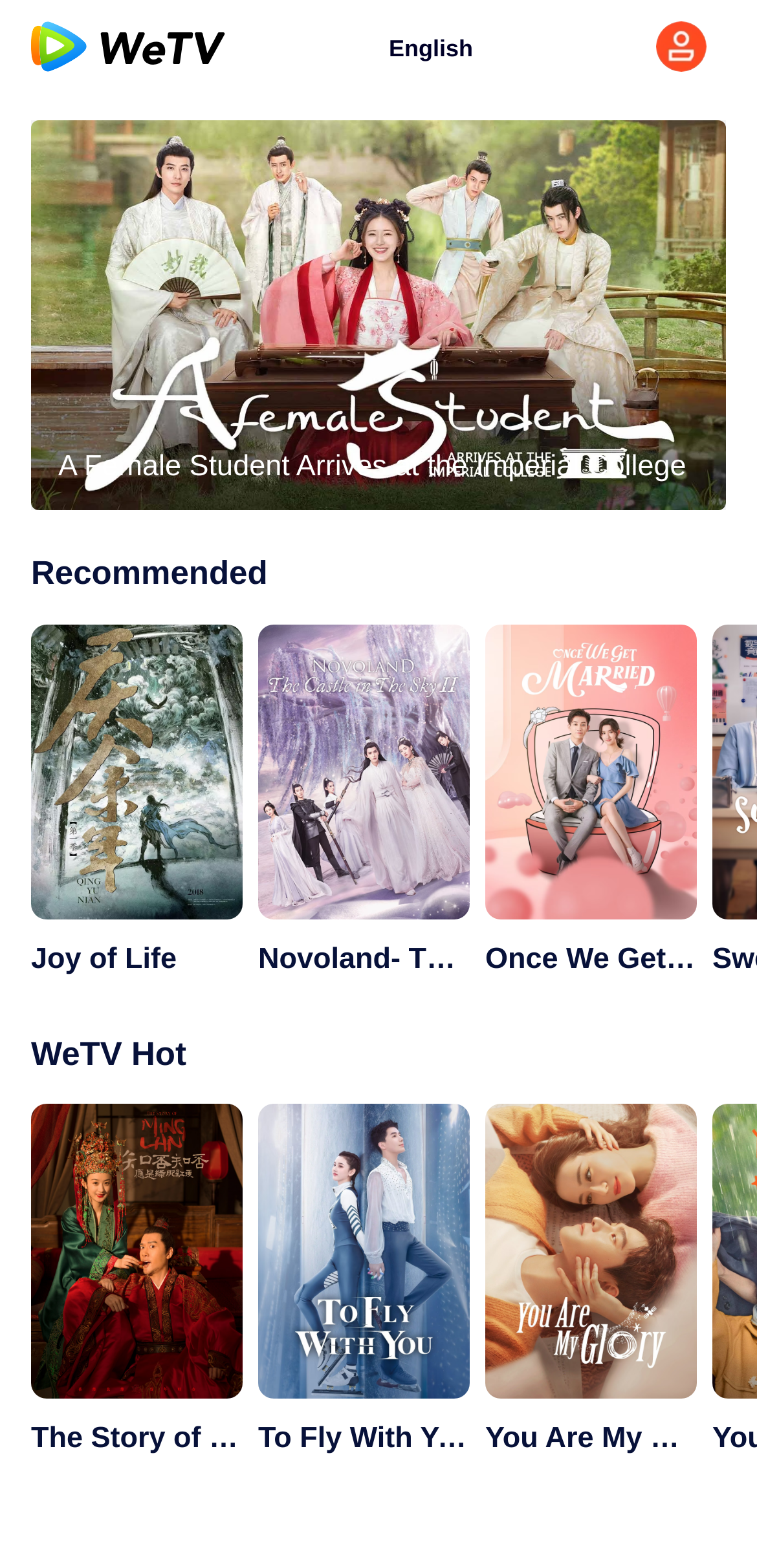Answer this question using a single word or a brief phrase:
What is the theme of the images on the webpage?

TV shows